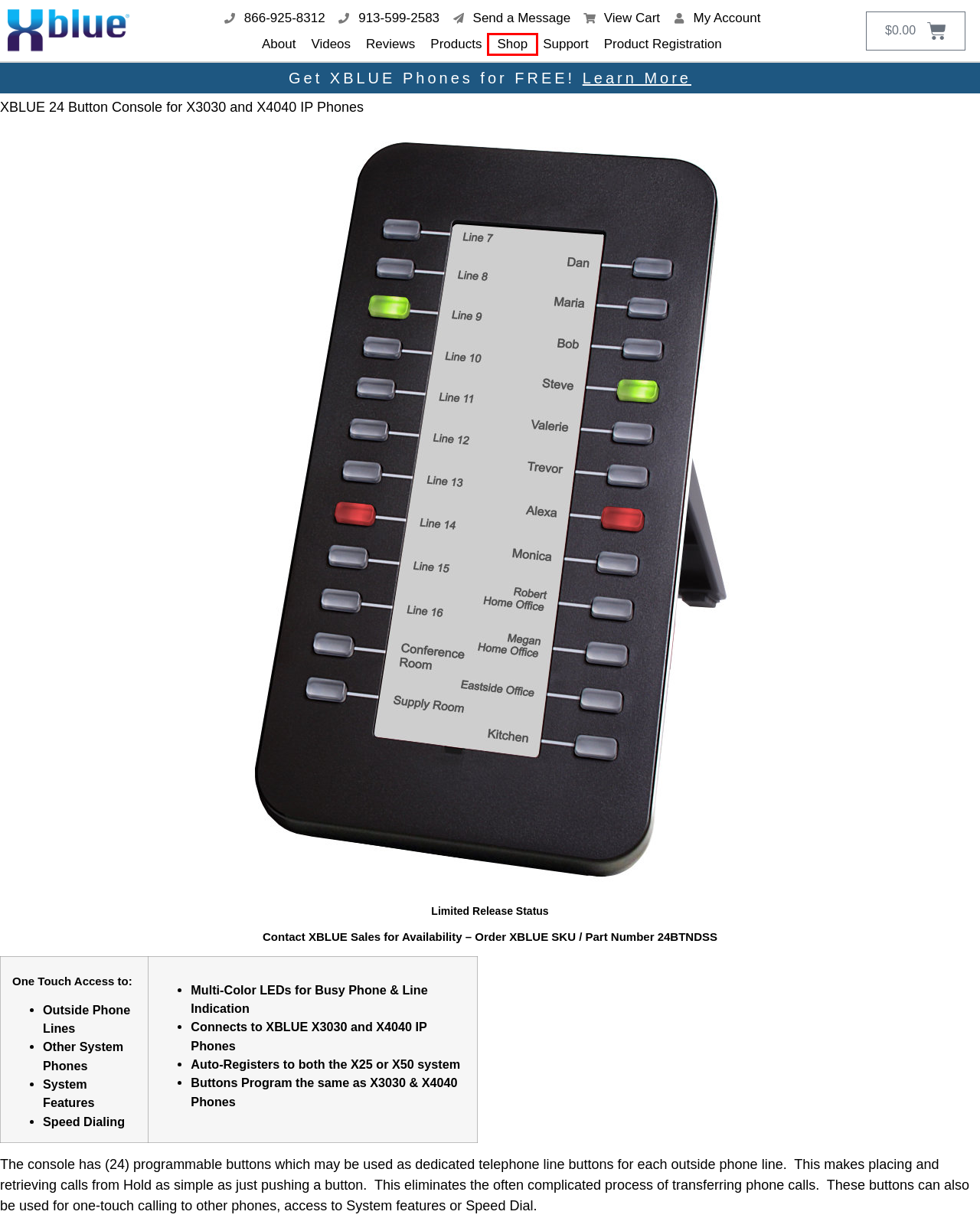Given a webpage screenshot with a red bounding box around a UI element, choose the webpage description that best matches the new webpage after clicking the element within the bounding box. Here are the candidates:
A. Support for XBLUE Phone Systems, Line Service and Cloud Burst
B. Cart - XBLUE
C. XBLUE Cloud Terms of Use - XBLUE
D. Installation Scheduling - XBLUE
E. SOPB Archives - XBLUE
F. VoIP Services Acceptable Use Policy - AUP - XBLUE
G. Free Phones - XBLUE
H. Shop for XBLUE Products & Services - XBLUE

H